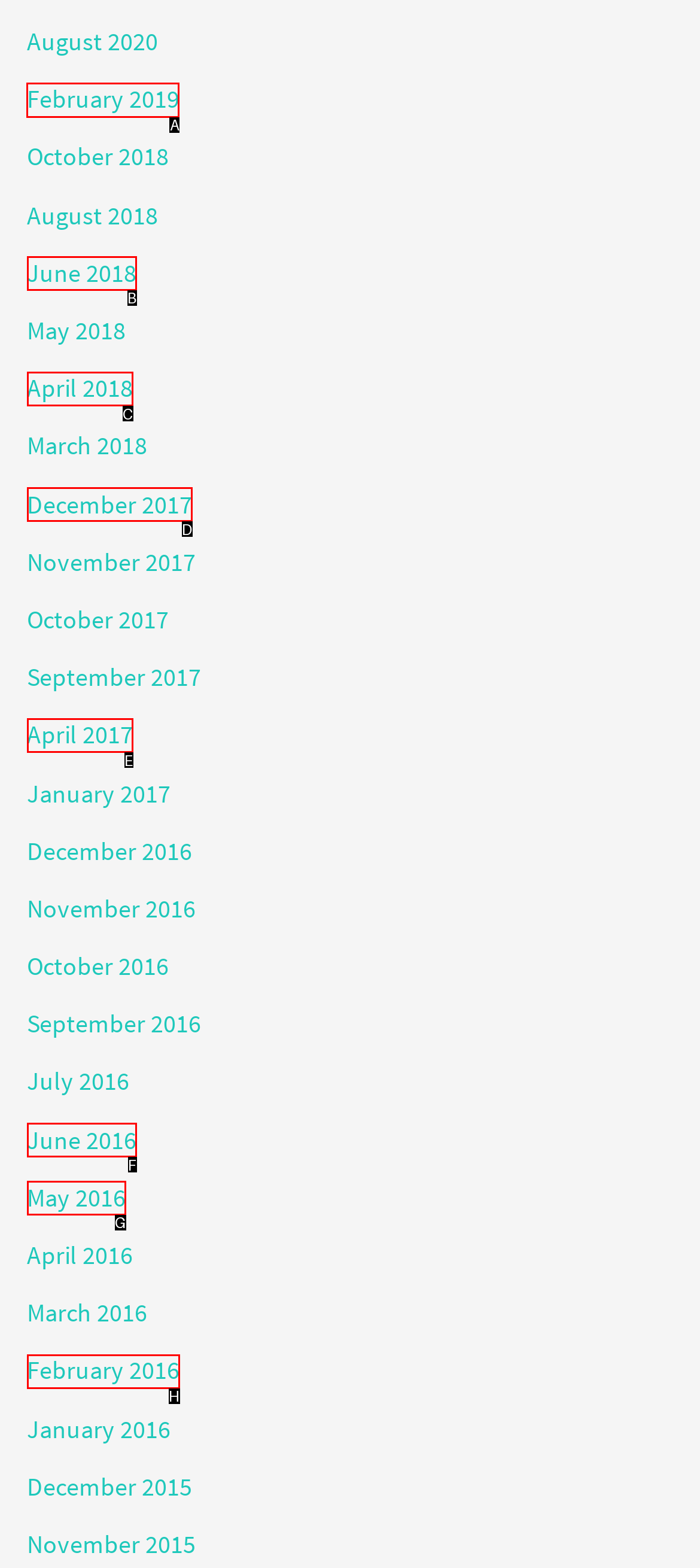Which lettered option should I select to achieve the task: Open menu according to the highlighted elements in the screenshot?

None